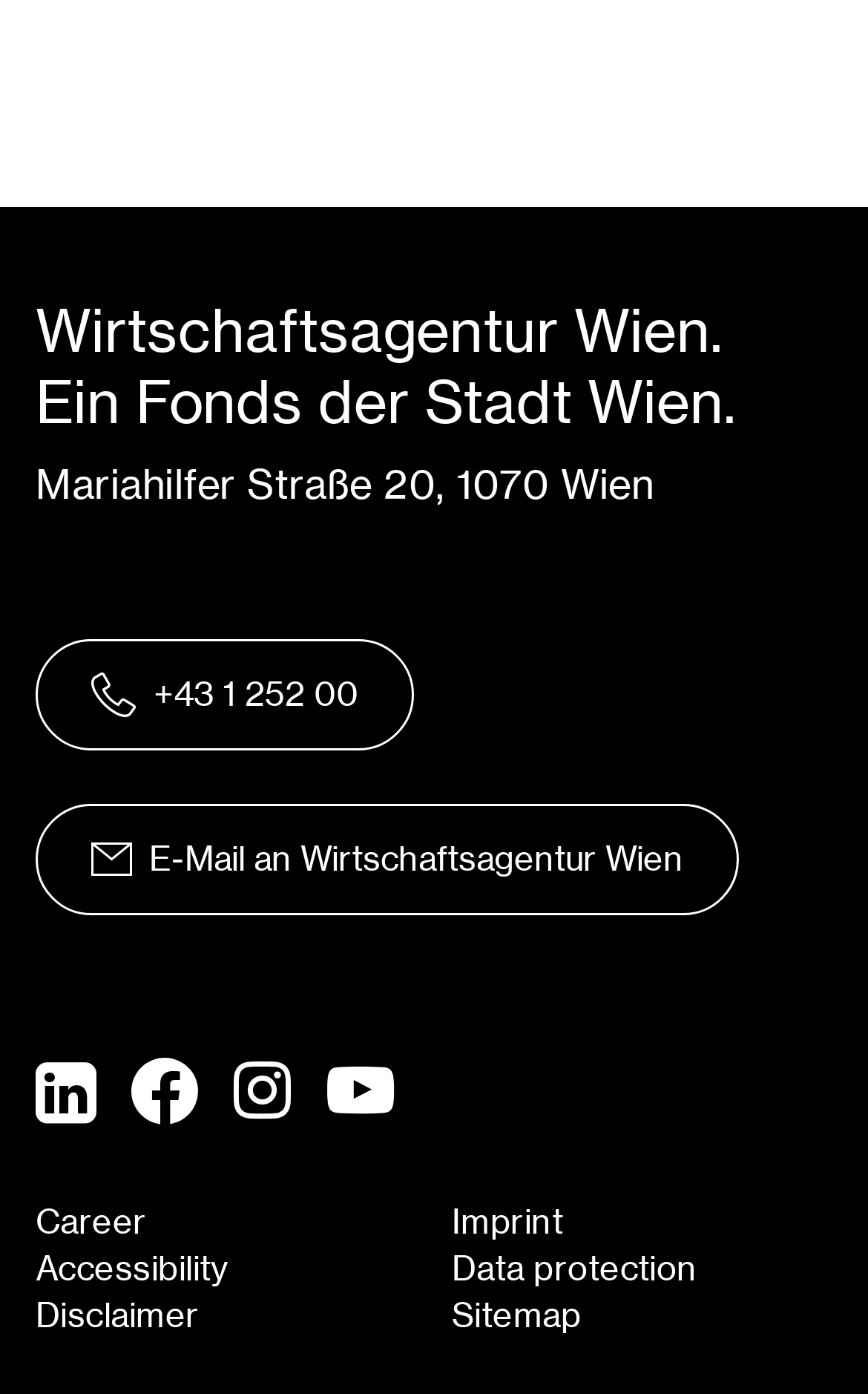Please find the bounding box coordinates of the element that you should click to achieve the following instruction: "go to January 2023". The coordinates should be presented as four float numbers between 0 and 1: [left, top, right, bottom].

None